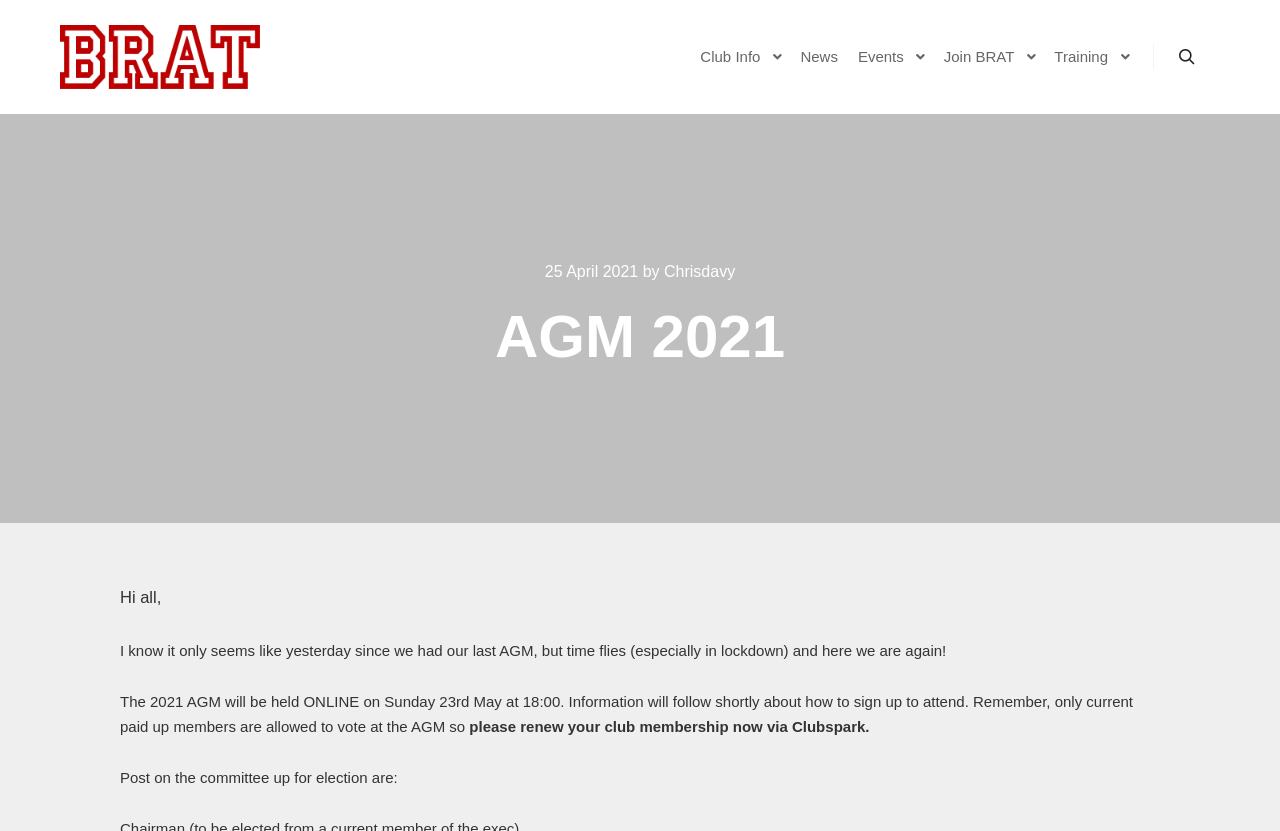Answer the question below using just one word or a short phrase: 
How can members renew their membership?

Via Clubspark